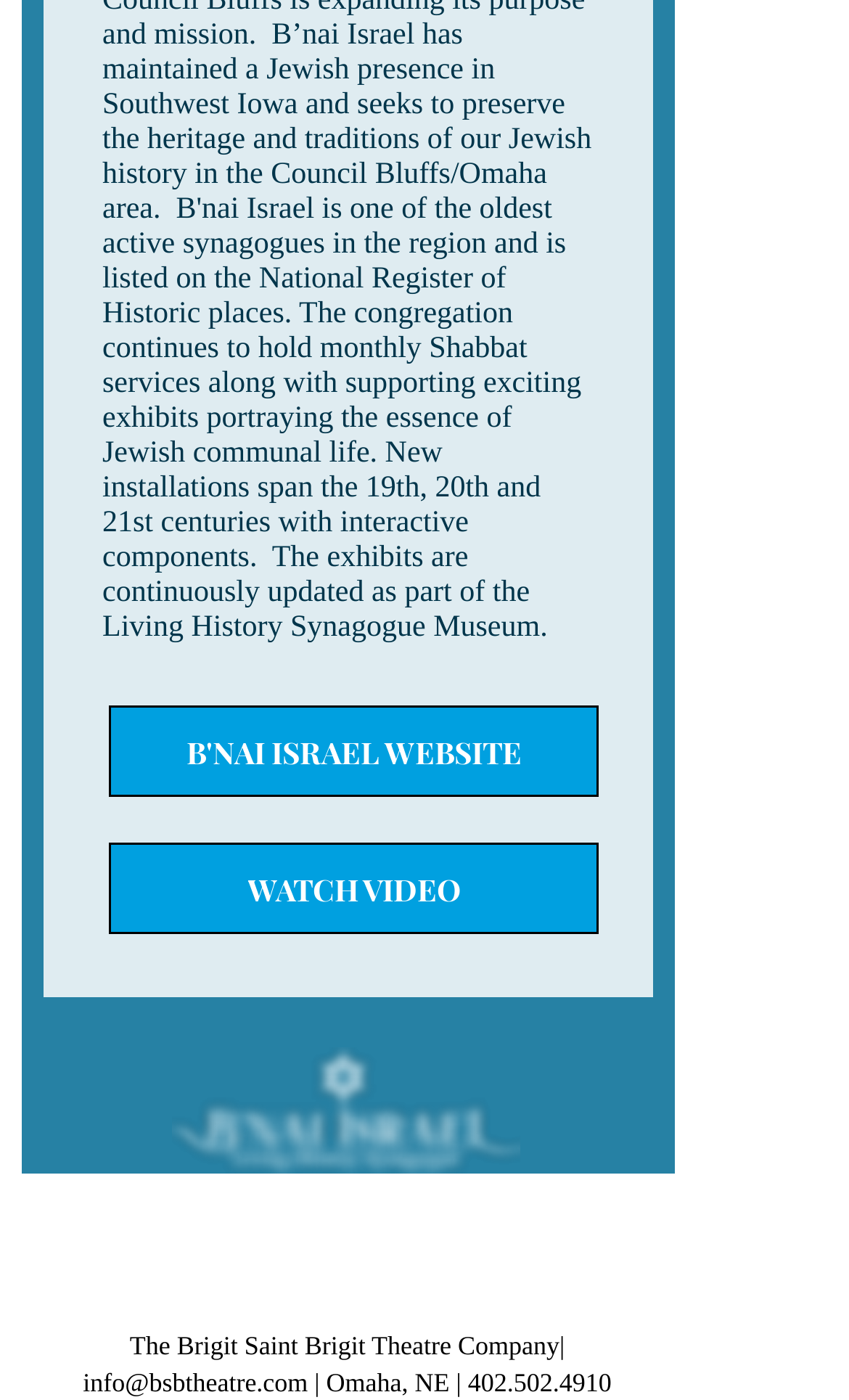Predict the bounding box of the UI element based on this description: "aria-label="Amazon Smile"".

[0.518, 0.914, 0.59, 0.958]